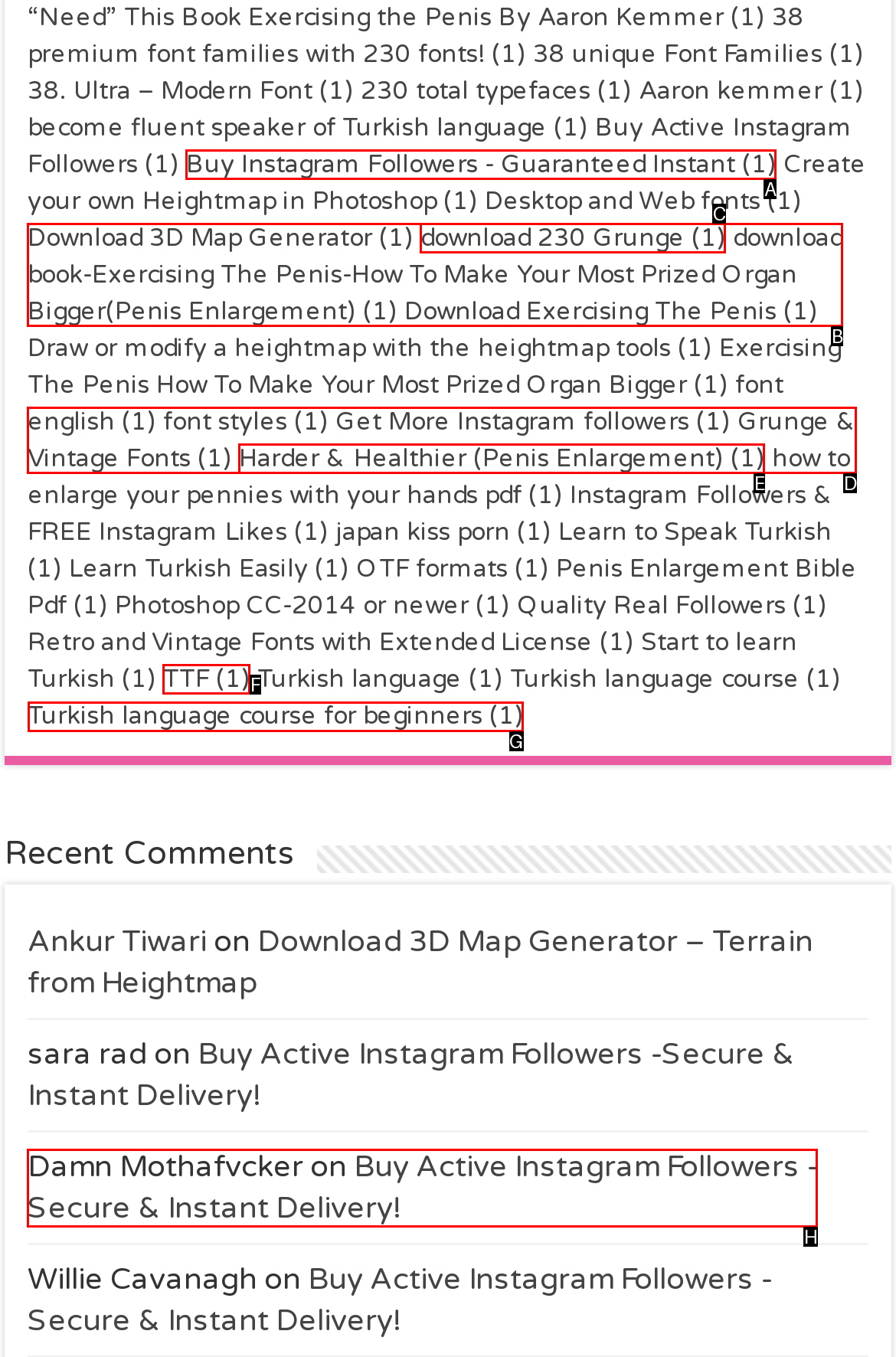Which HTML element should be clicked to fulfill the following task: Learn 'Turkish language course for beginners'?
Reply with the letter of the appropriate option from the choices given.

G